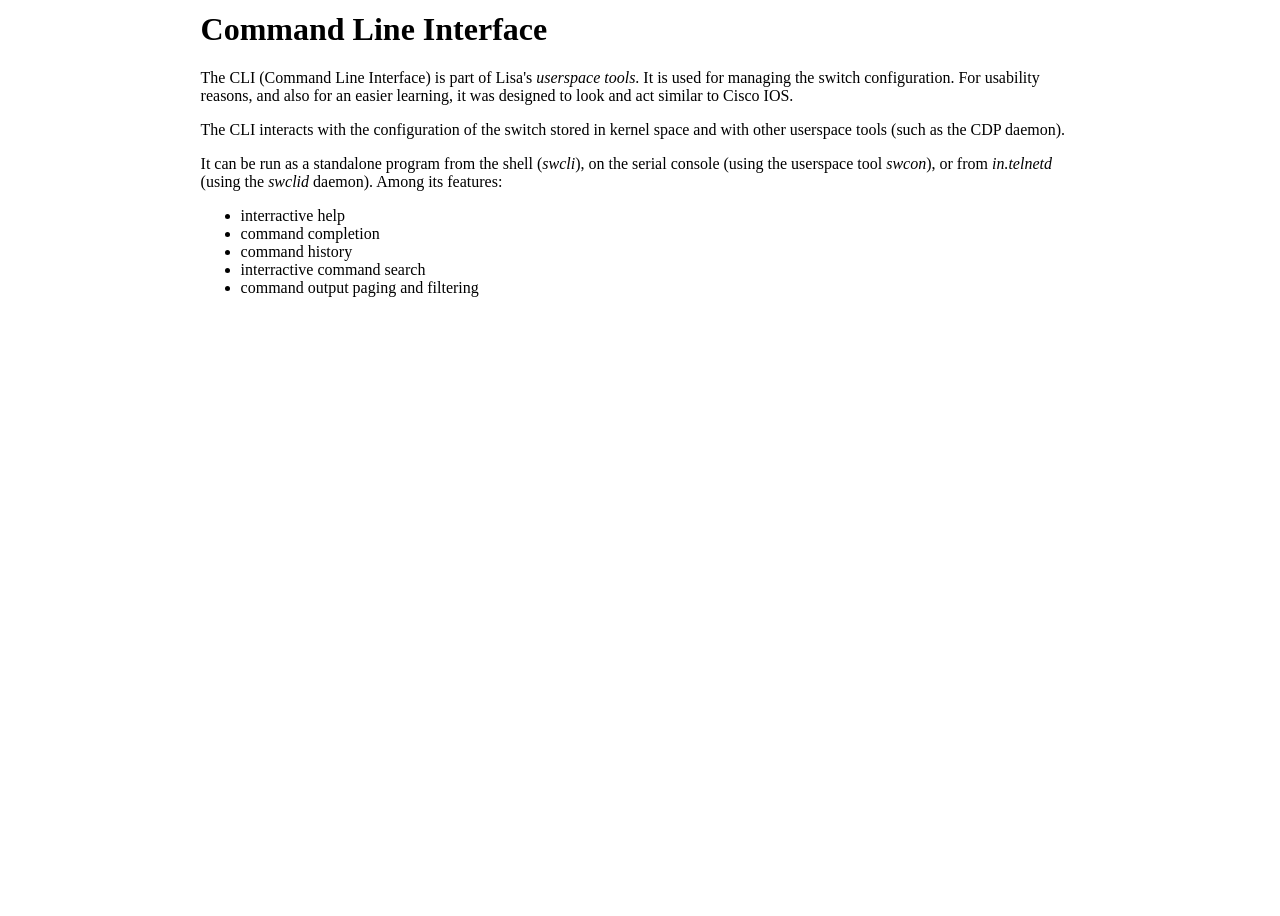Where is the switch configuration stored?
Using the screenshot, give a one-word or short phrase answer.

Kernel space